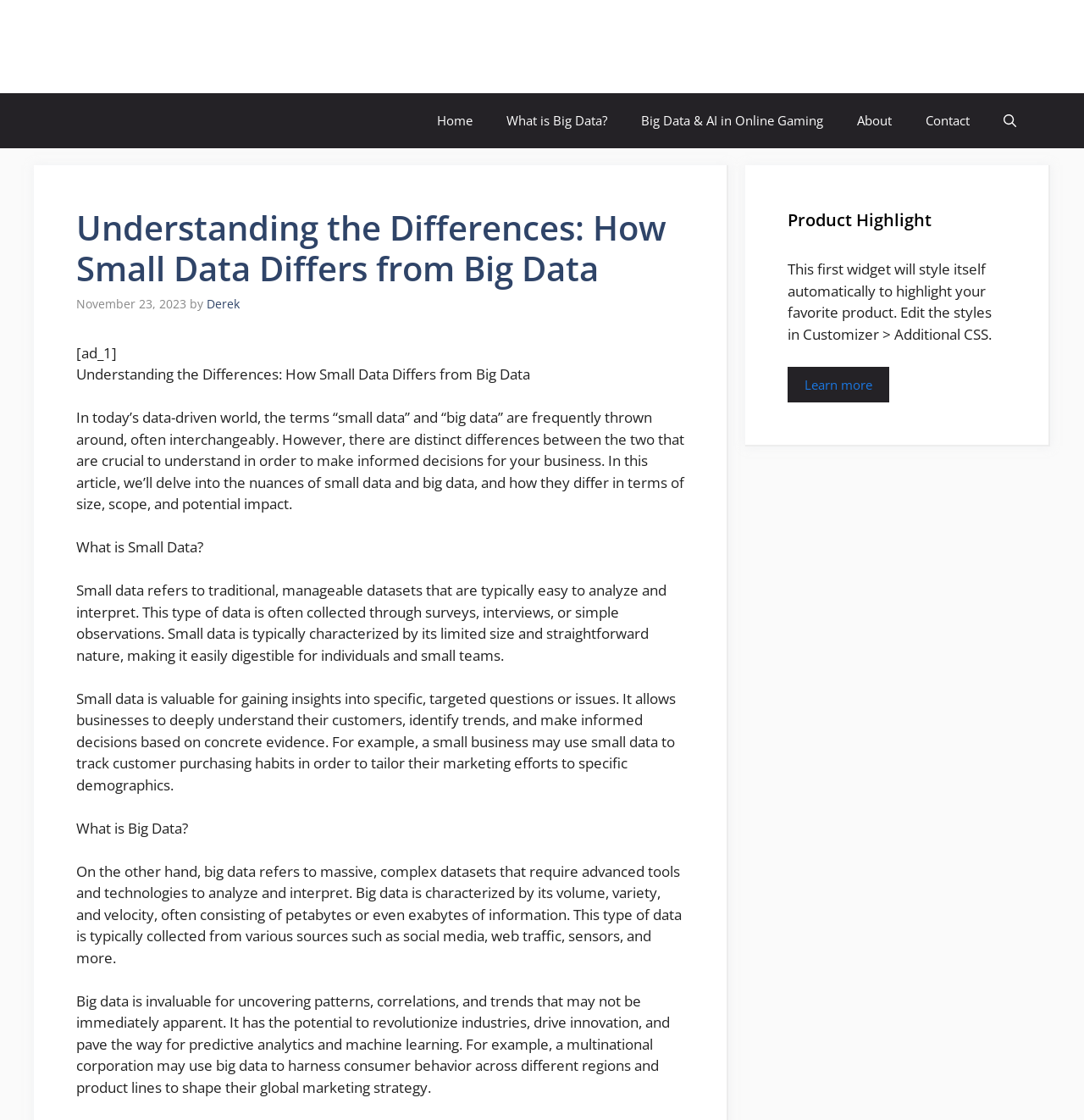Locate the bounding box coordinates of the item that should be clicked to fulfill the instruction: "Read the article by Derek".

[0.191, 0.264, 0.221, 0.279]